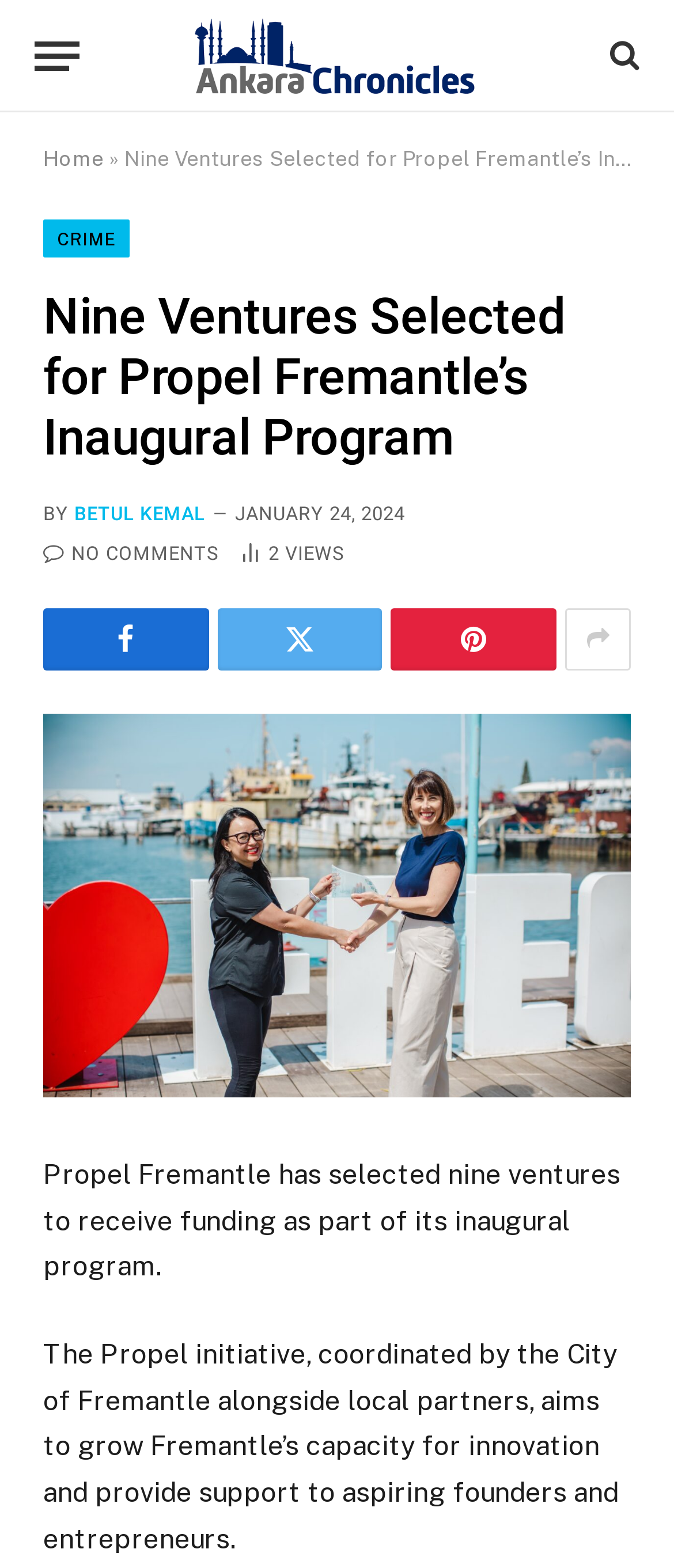Please determine the bounding box coordinates of the element's region to click for the following instruction: "Read the article by BETUL KEMAL".

[0.11, 0.321, 0.304, 0.335]